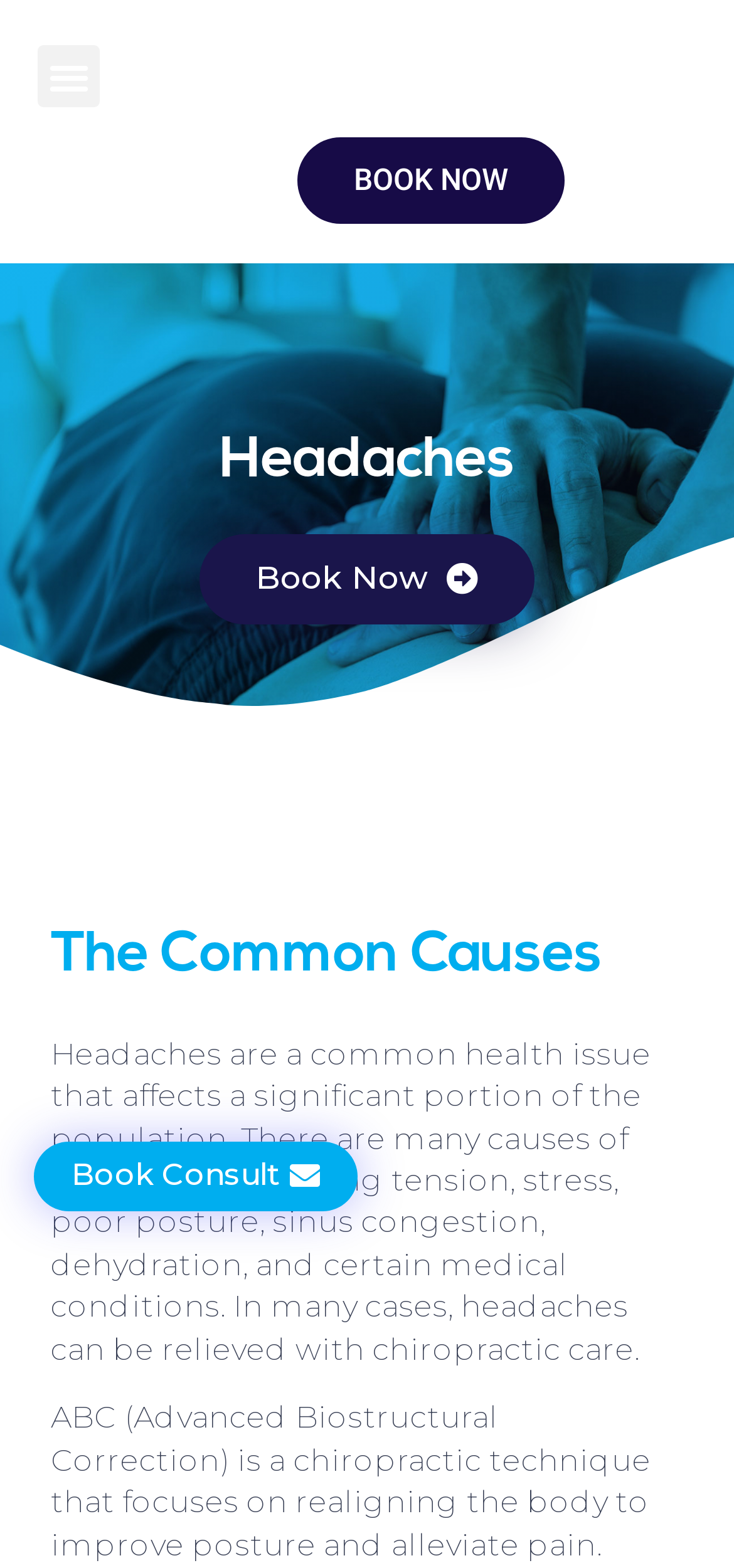Predict the bounding box of the UI element that fits this description: "december 2015".

None